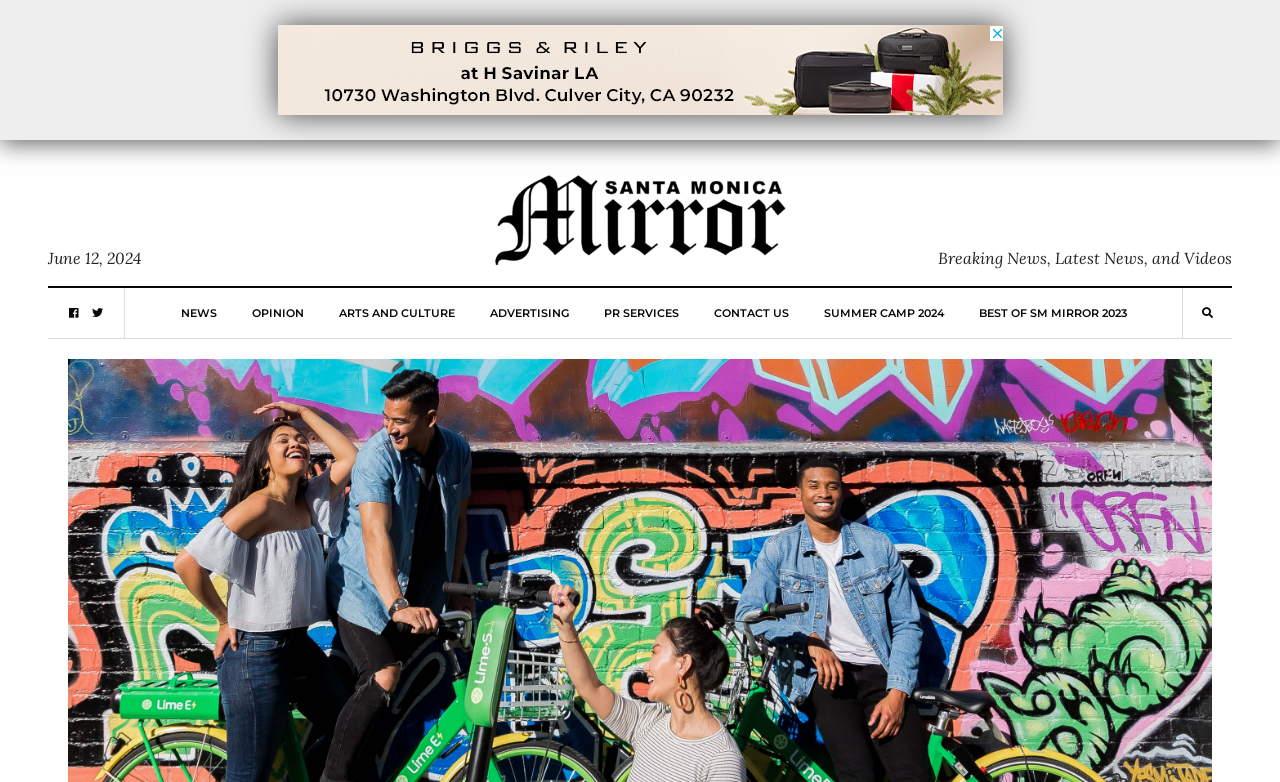How many social media links are available?
Answer the question with a thorough and detailed explanation.

There are three social media links available, represented by the Unicode characters 'uf09a', 'uf099', and 'uf002', which are commonly used to represent social media platforms such as Facebook, Twitter, and Instagram.